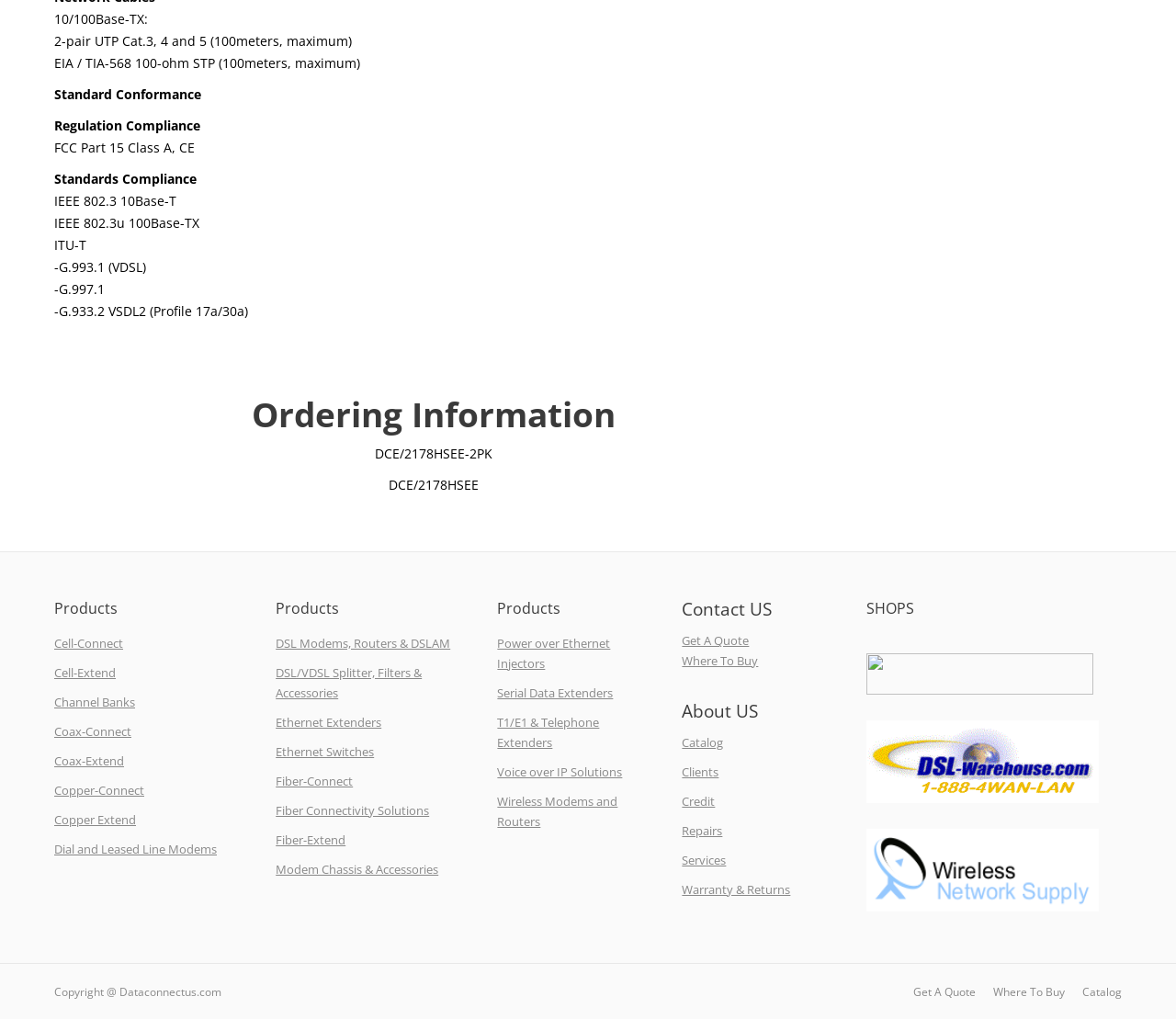How many links are there under 'Products'?
Please ensure your answer is as detailed and informative as possible.

I counted the number of links under the category 'Products' on the webpage and found 14 links, including 'Cell-Connect', 'Cell-Extend', and others.